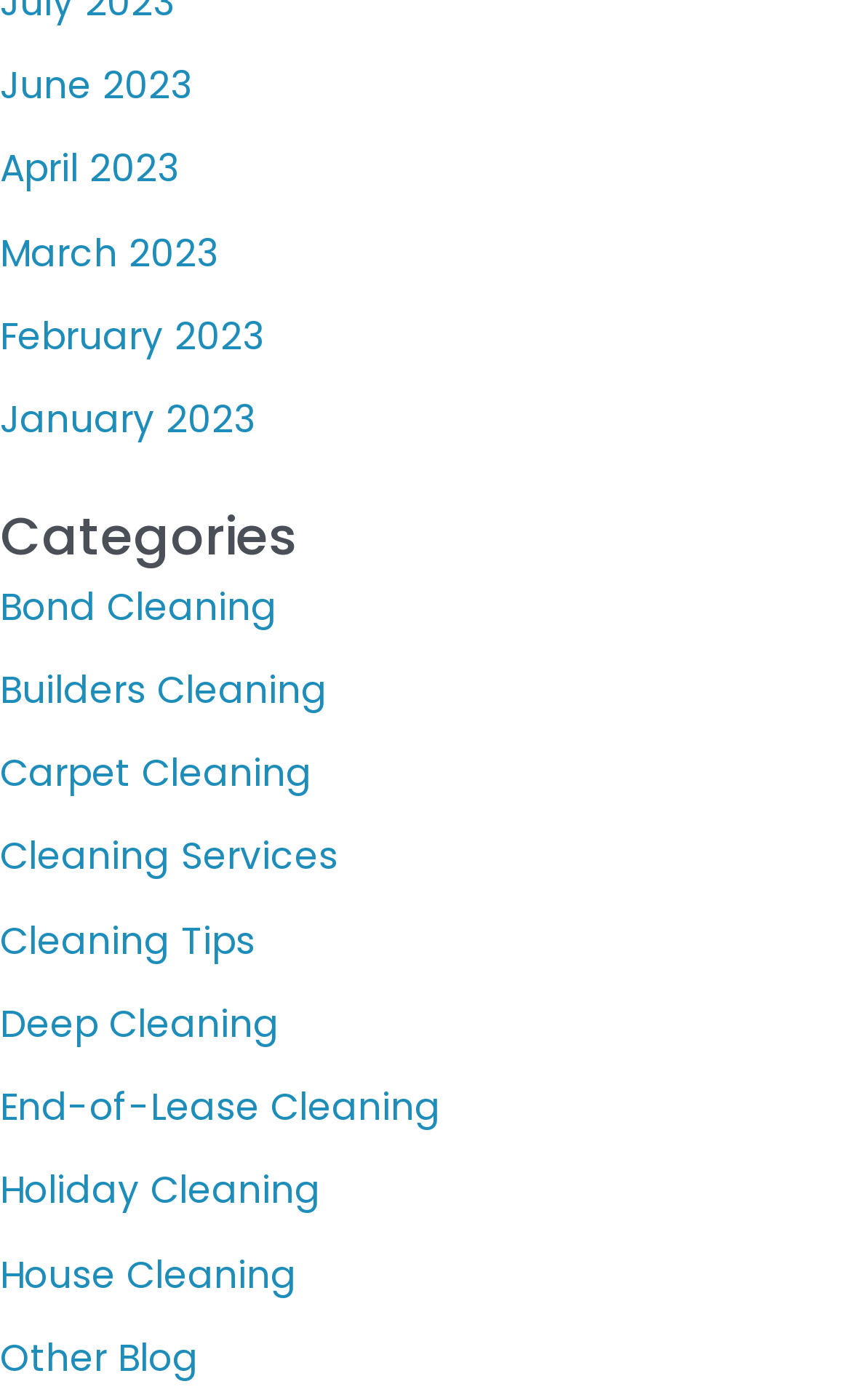What is the position of the 'Categories' heading on the page?
Please provide a single word or phrase based on the screenshot.

Middle